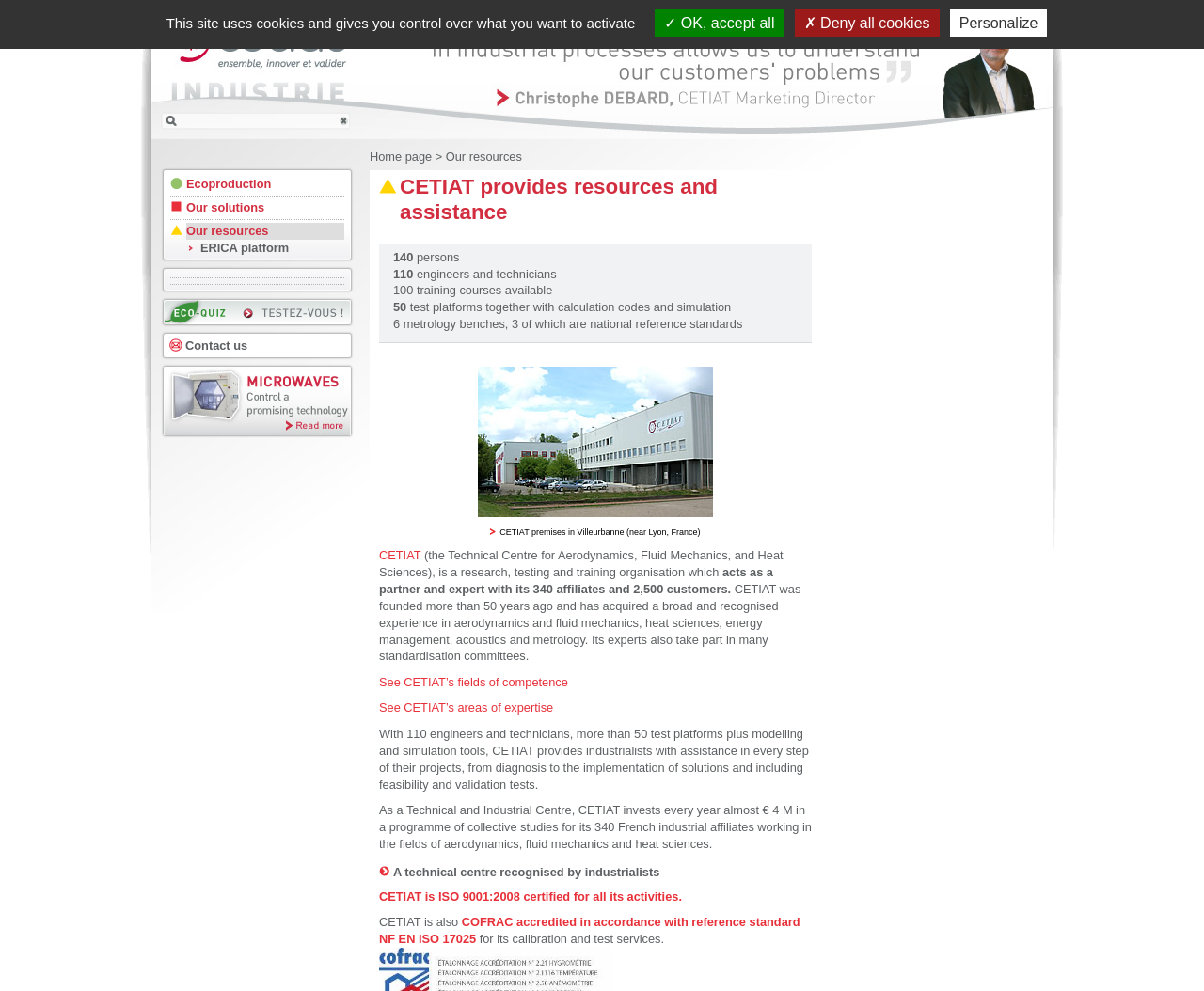Please identify the bounding box coordinates of the element's region that should be clicked to execute the following instruction: "View the article about Moldova’s Breakaway Transnistria Orders General Mobilisation". The bounding box coordinates must be four float numbers between 0 and 1, i.e., [left, top, right, bottom].

None